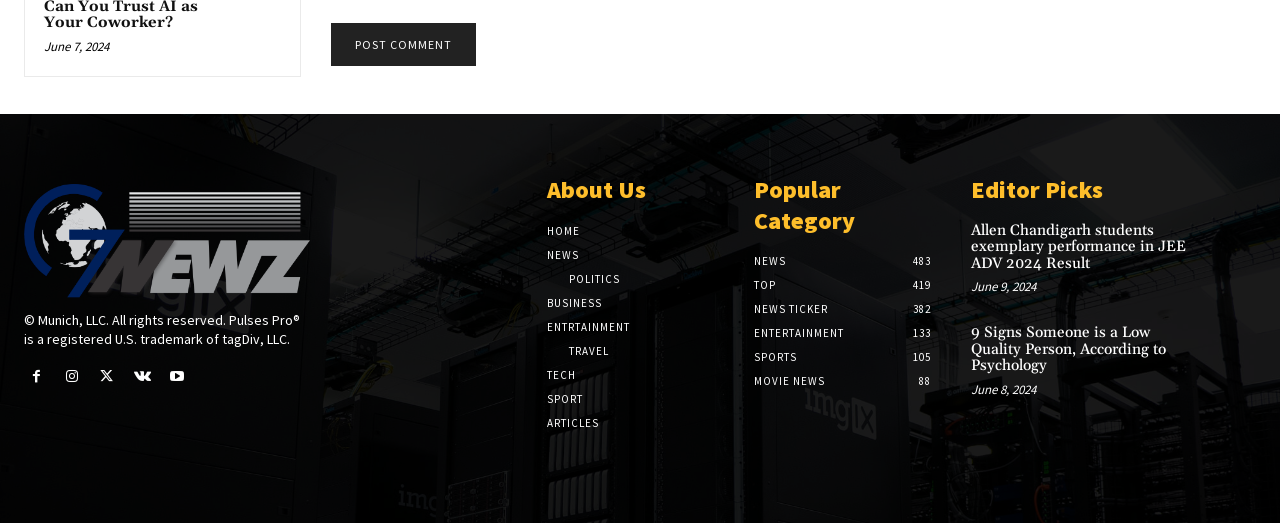Please identify the bounding box coordinates of the clickable area that will allow you to execute the instruction: "Go to the HOME page".

[0.427, 0.418, 0.573, 0.464]